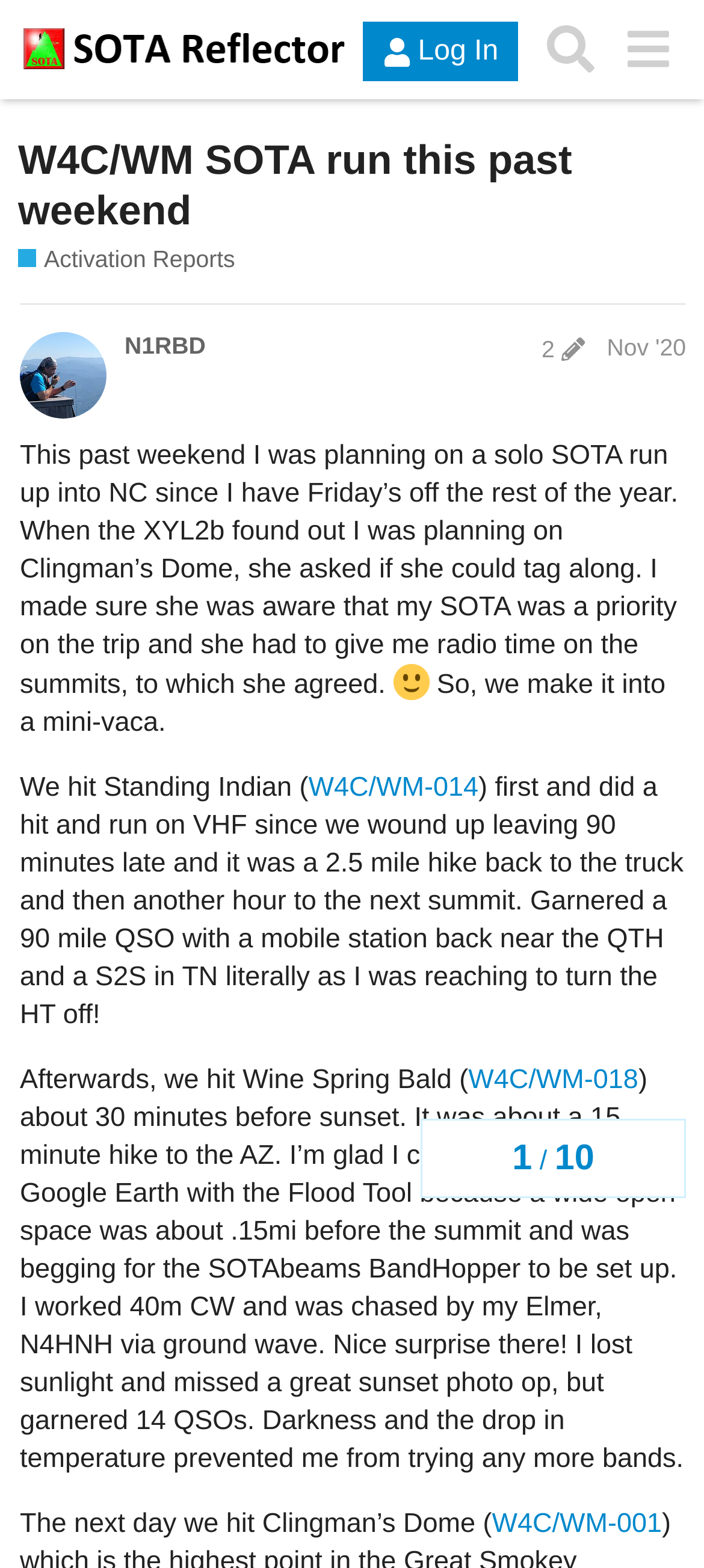Please locate the clickable area by providing the bounding box coordinates to follow this instruction: "Click the 'Log In' button".

[0.516, 0.014, 0.736, 0.052]